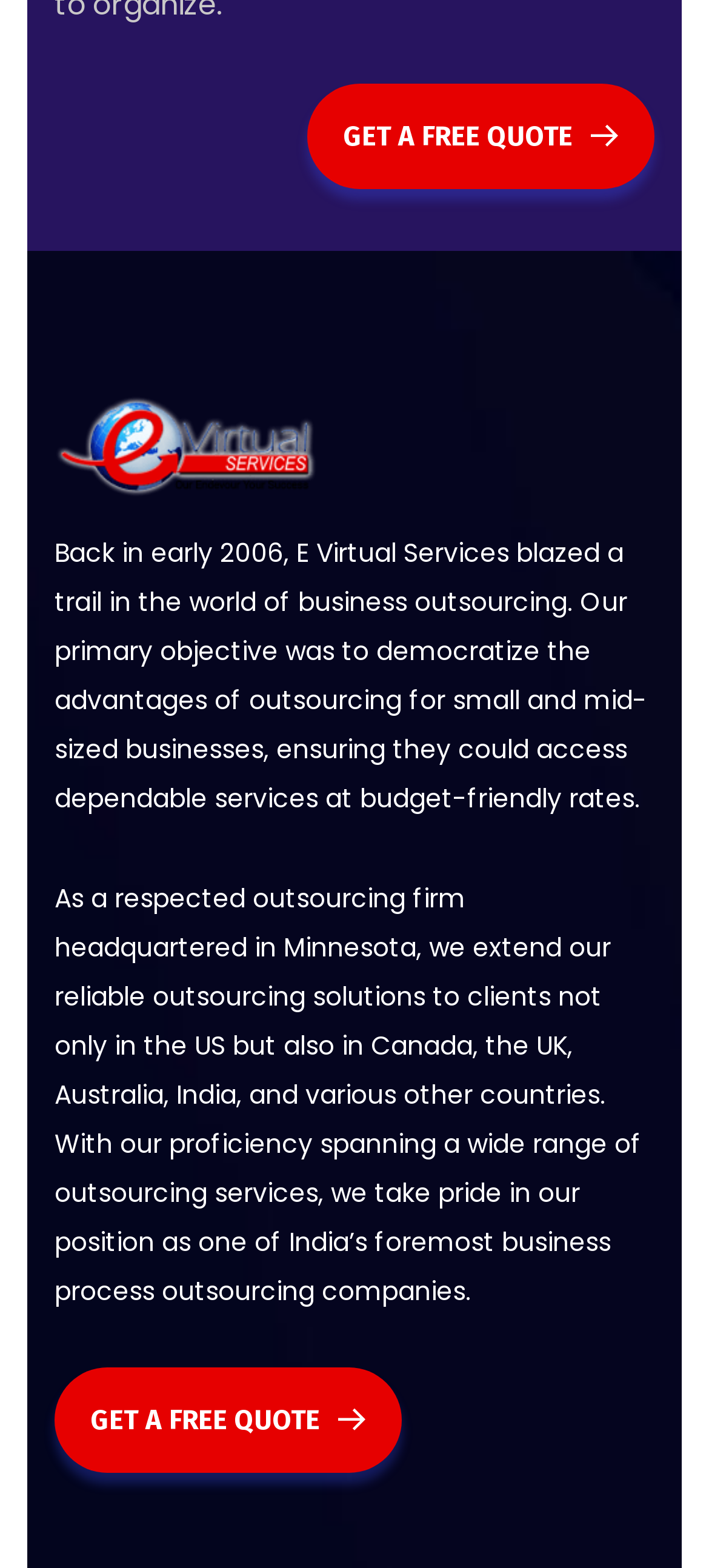Provide the bounding box coordinates for the specified HTML element described in this description: "GET A FREE QUOTE". The coordinates should be four float numbers ranging from 0 to 1, in the format [left, top, right, bottom].

[0.077, 0.872, 0.567, 0.939]